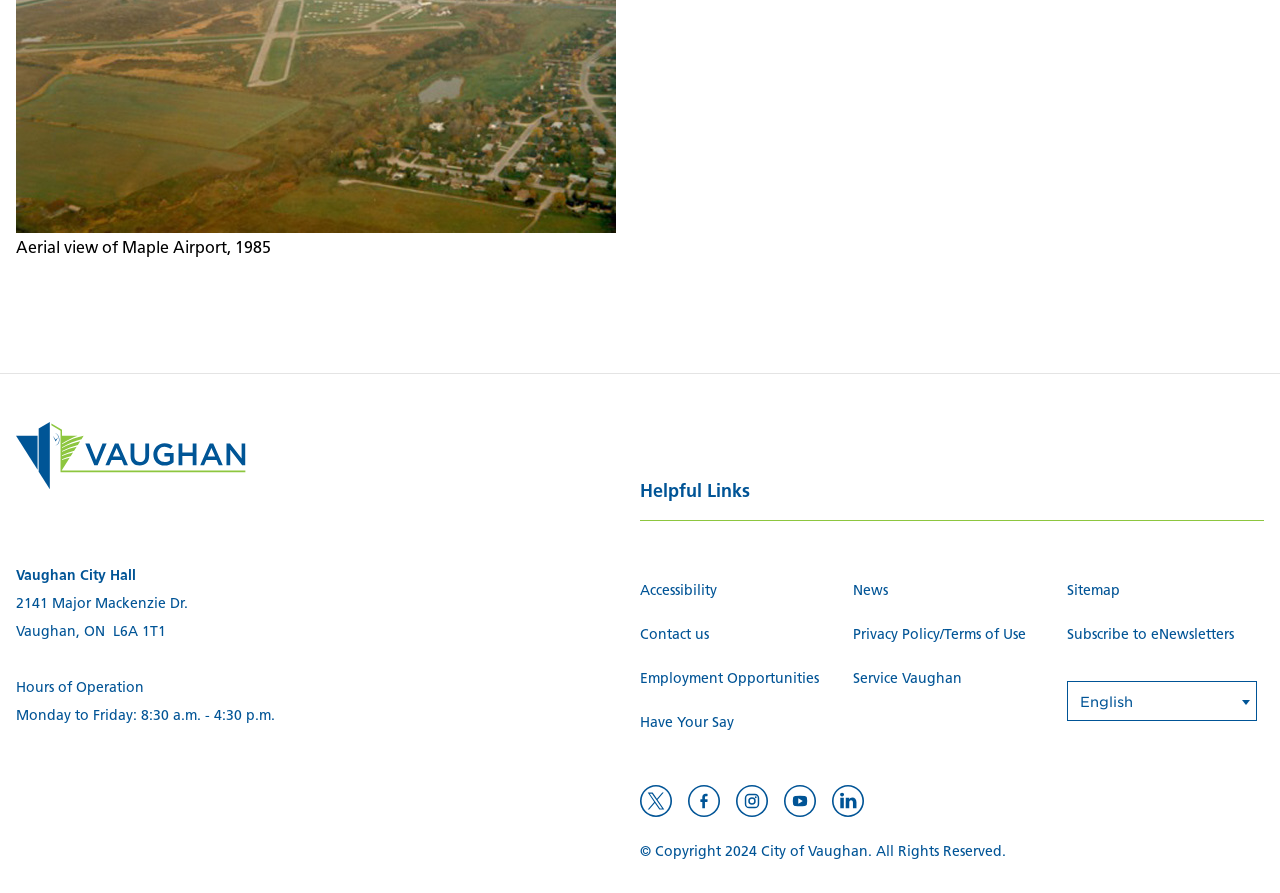Respond to the question below with a concise word or phrase:
What is the address of Vaughan City Hall?

2141 Major Mackenzie Dr.